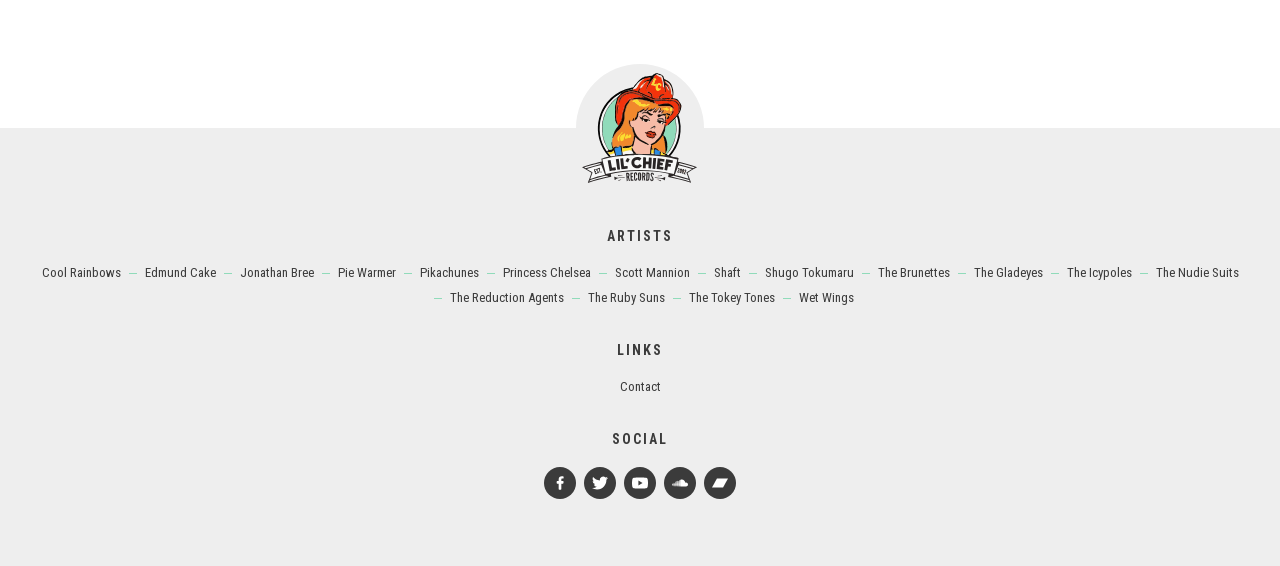Provide the bounding box for the UI element matching this description: "The Nudie Suits".

[0.903, 0.468, 0.968, 0.496]